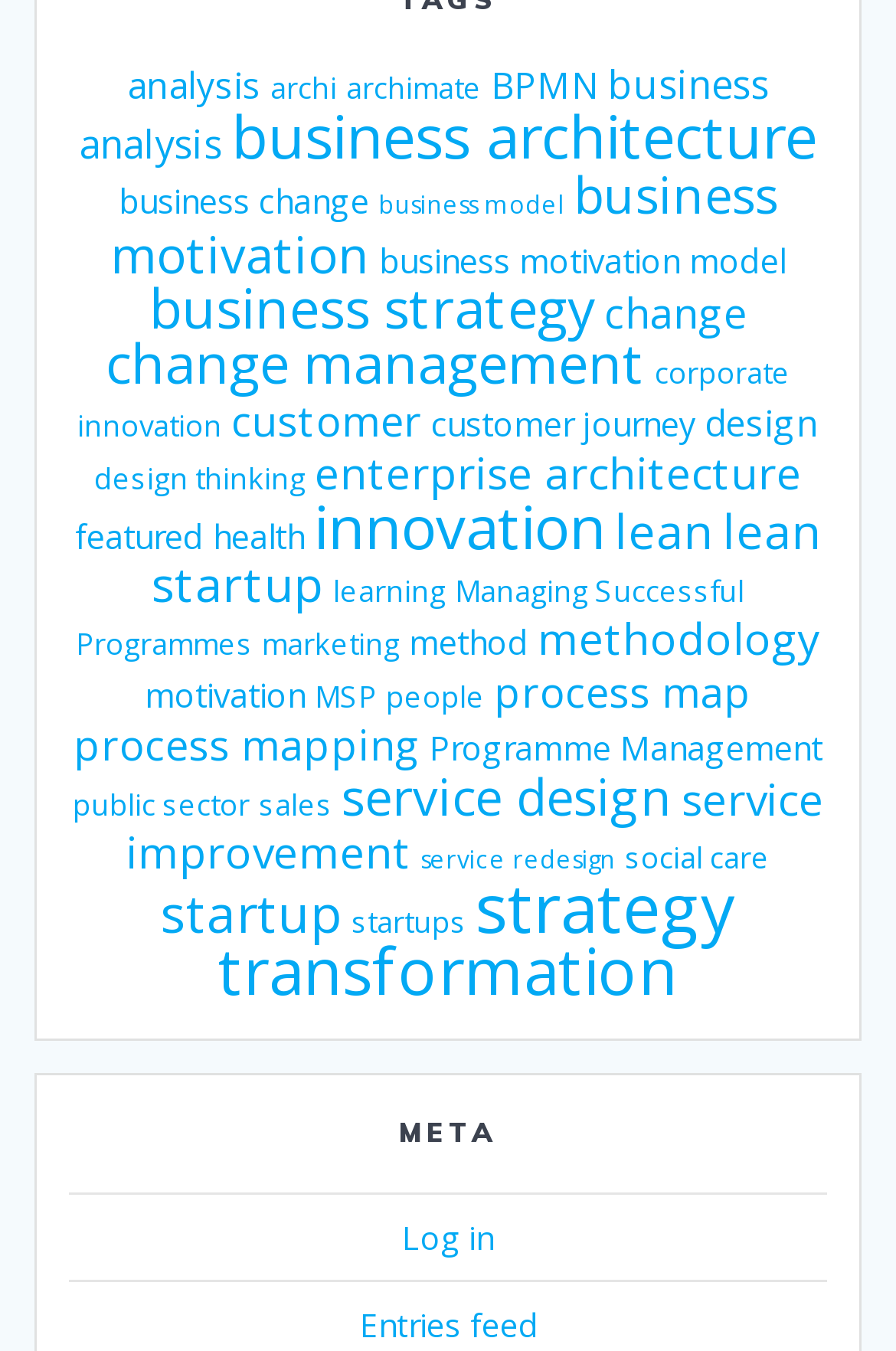Identify the bounding box coordinates for the UI element that matches this description: "business motivation model".

[0.423, 0.177, 0.877, 0.209]